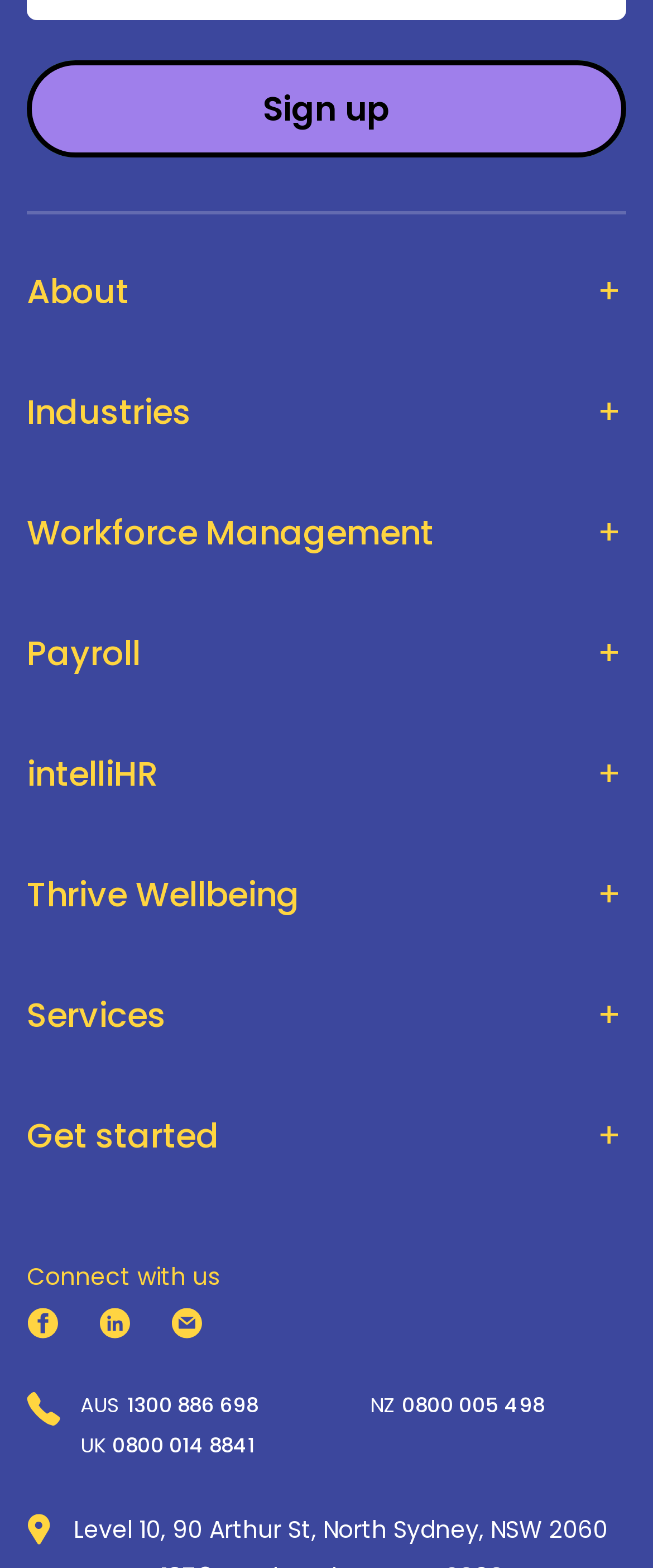Determine the bounding box coordinates of the clickable element to achieve the following action: 'Explore 'Aged Care' industry'. Provide the coordinates as four float values between 0 and 1, formatted as [left, top, right, bottom].

[0.041, 0.293, 0.231, 0.315]